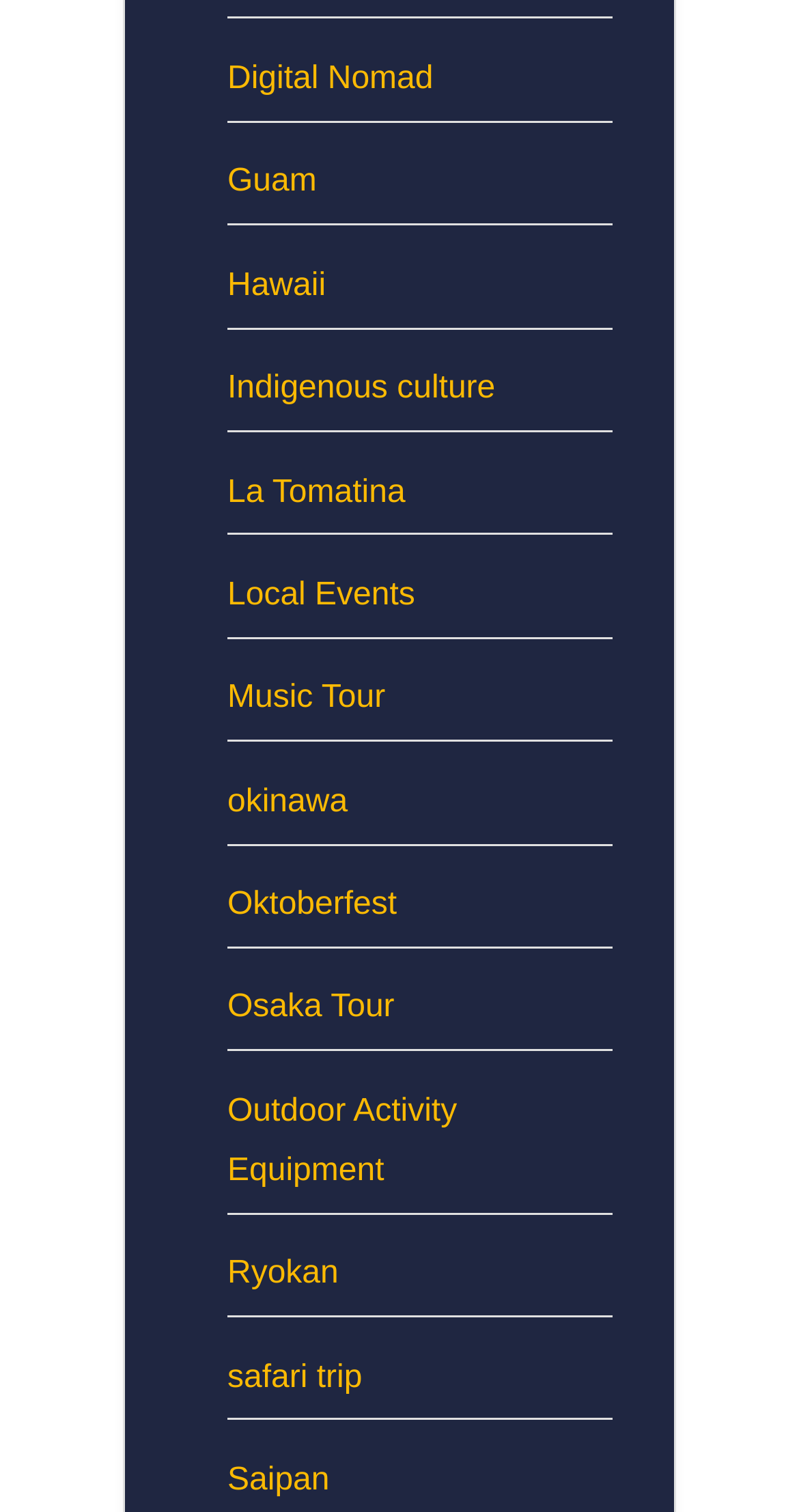Highlight the bounding box coordinates of the region I should click on to meet the following instruction: "Explore Digital Nomad".

[0.285, 0.041, 0.542, 0.064]